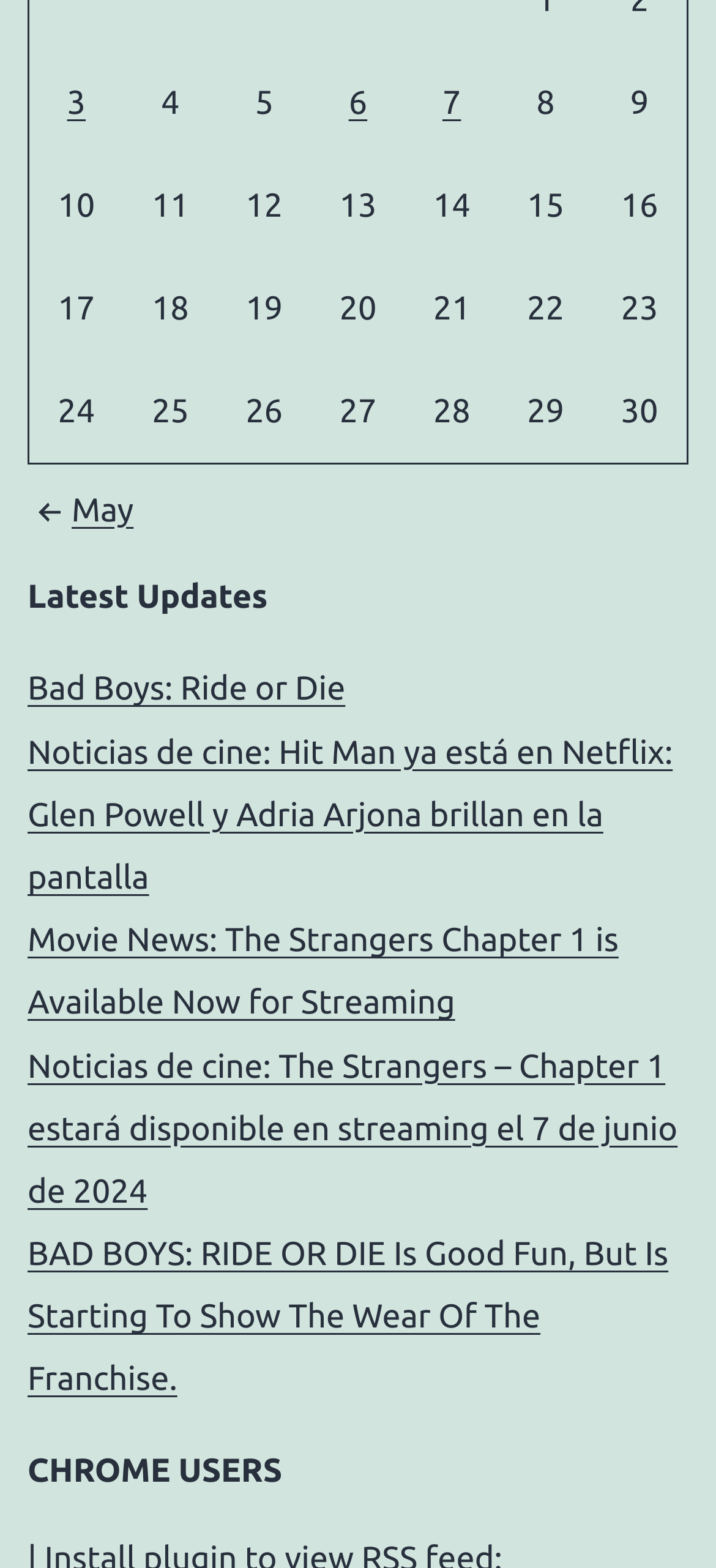Can you specify the bounding box coordinates for the region that should be clicked to fulfill this instruction: "Click on 'Latest Updates'".

[0.038, 0.367, 0.962, 0.396]